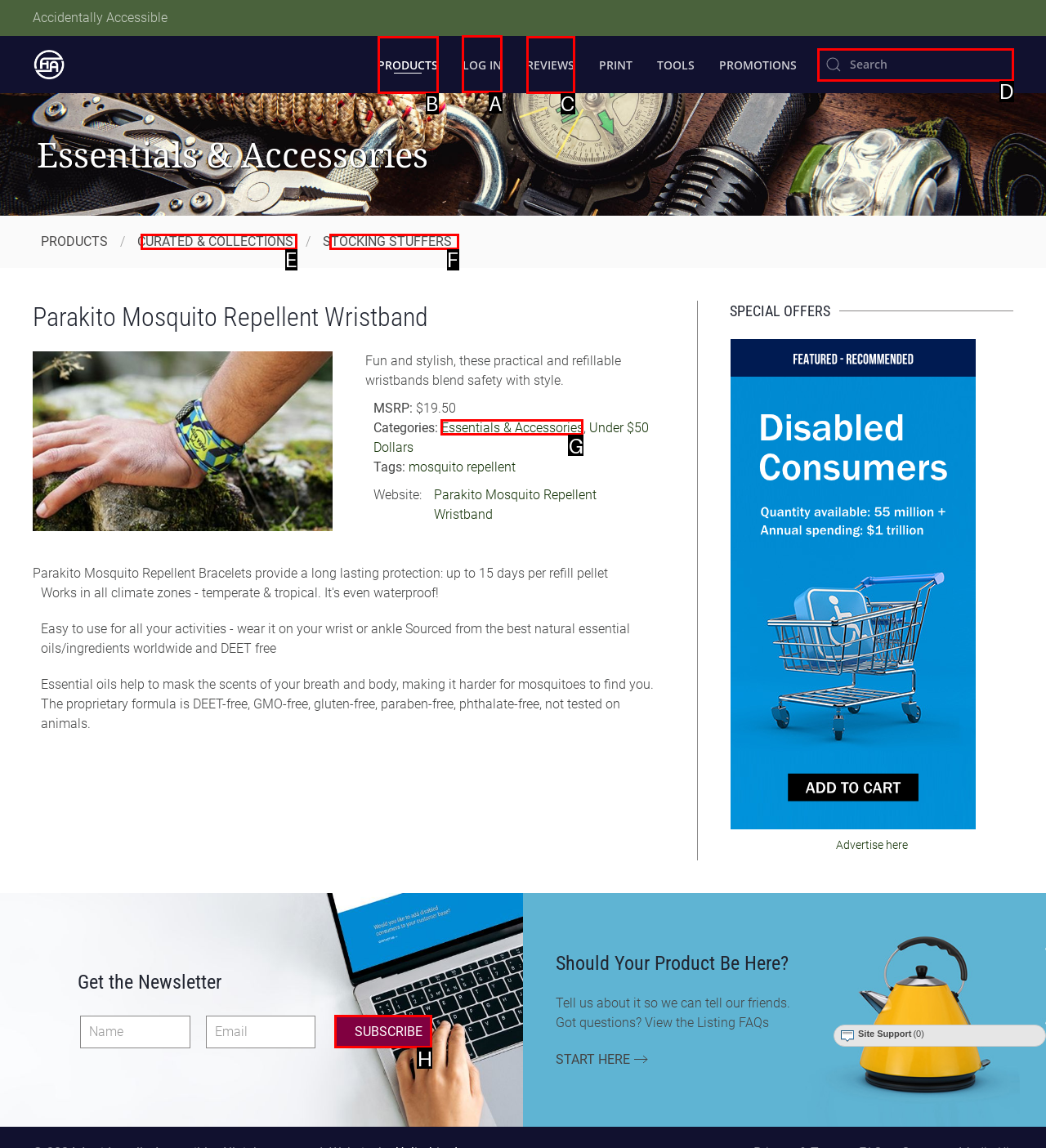Determine the appropriate lettered choice for the task: Log in to account. Reply with the correct letter.

A